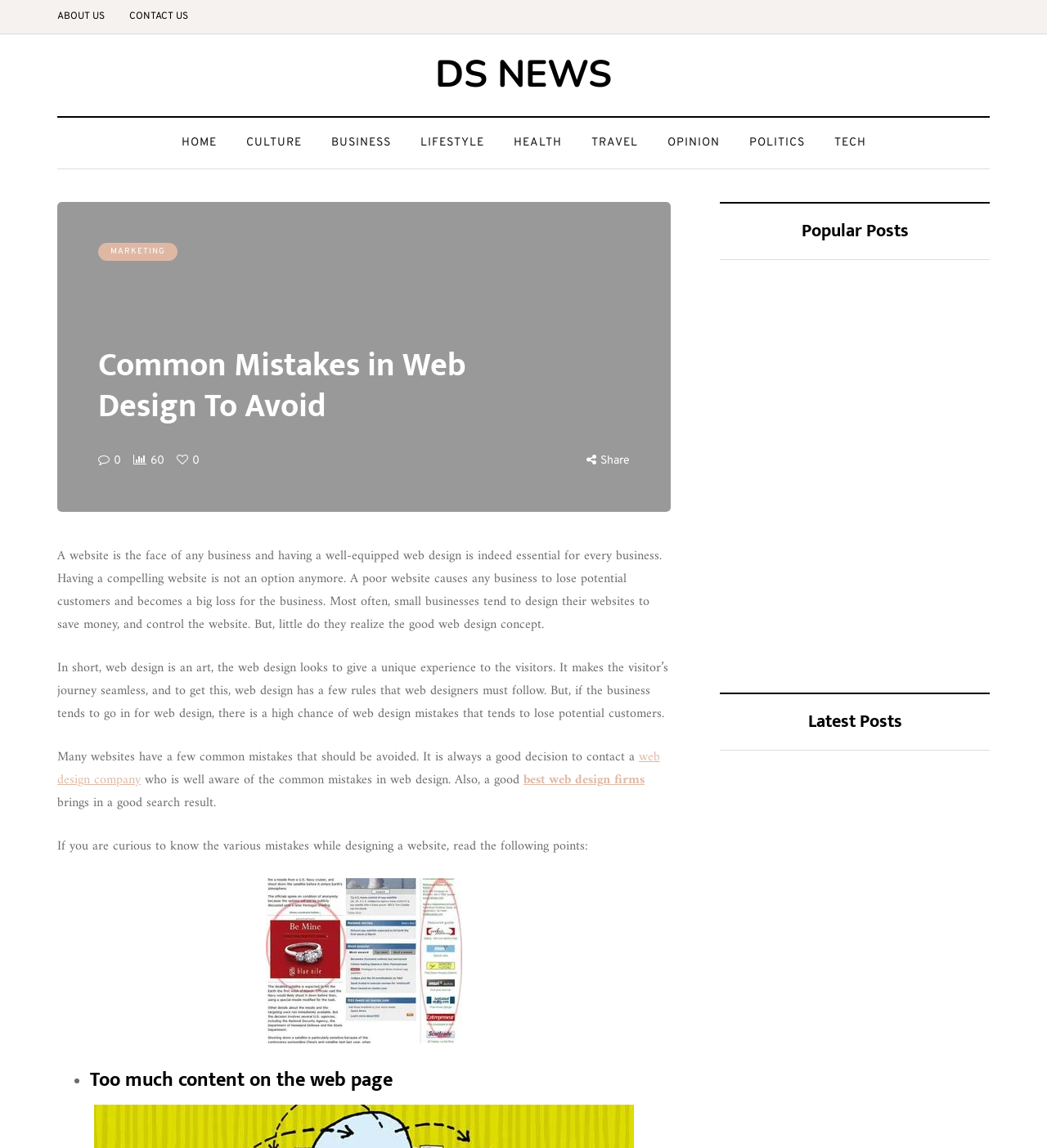Identify the first-level heading on the webpage and generate its text content.

Common Mistakes in Web Design To Avoid